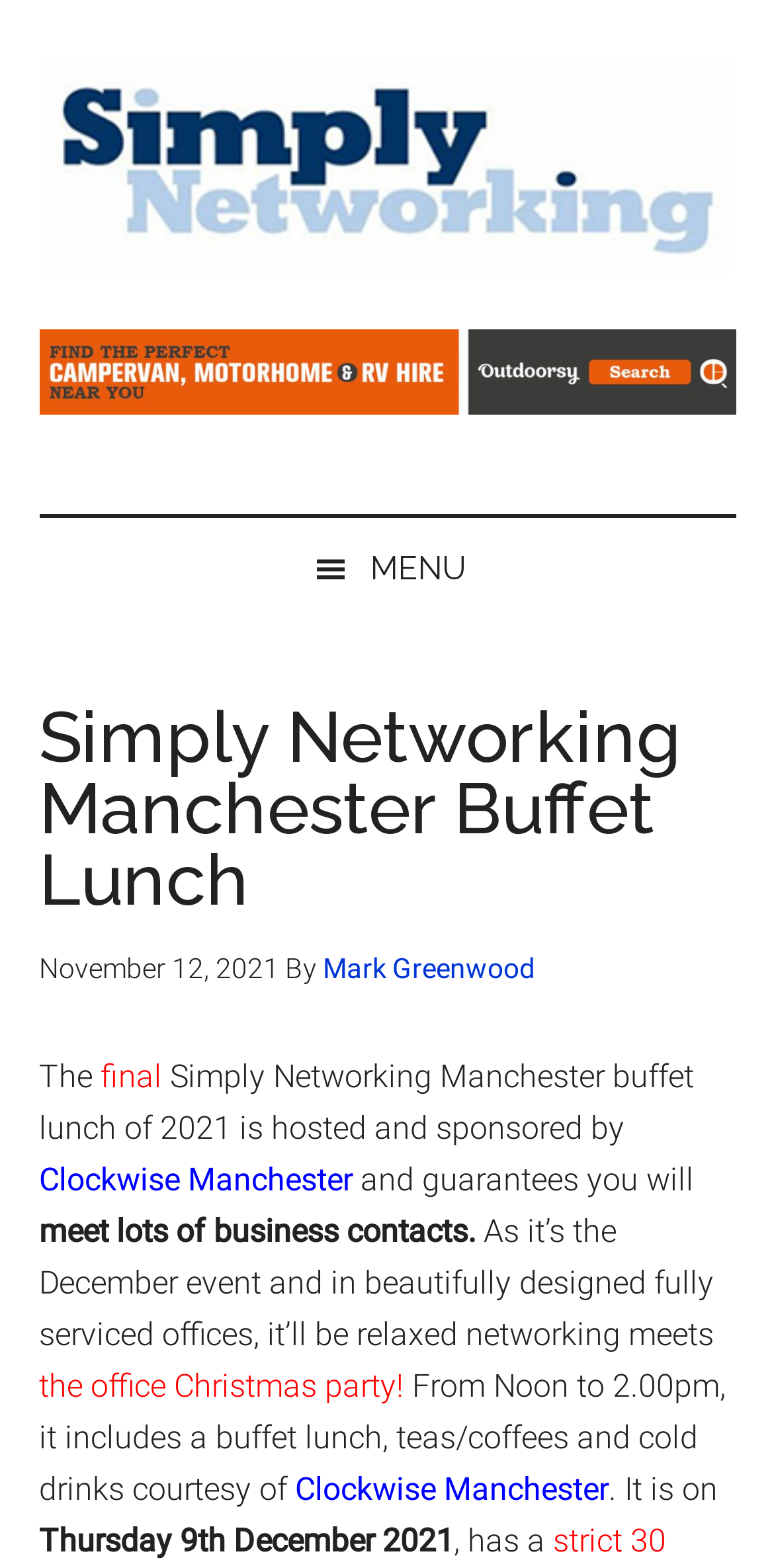What is the date of the Simply Networking Manchester buffet lunch?
From the image, respond with a single word or phrase.

Thursday 9th December 2021